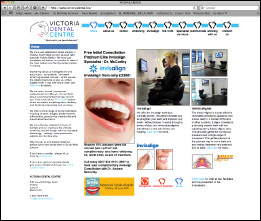What kind of instruments are in the background?
Using the screenshot, give a one-word or short phrase answer.

Modern dental instruments